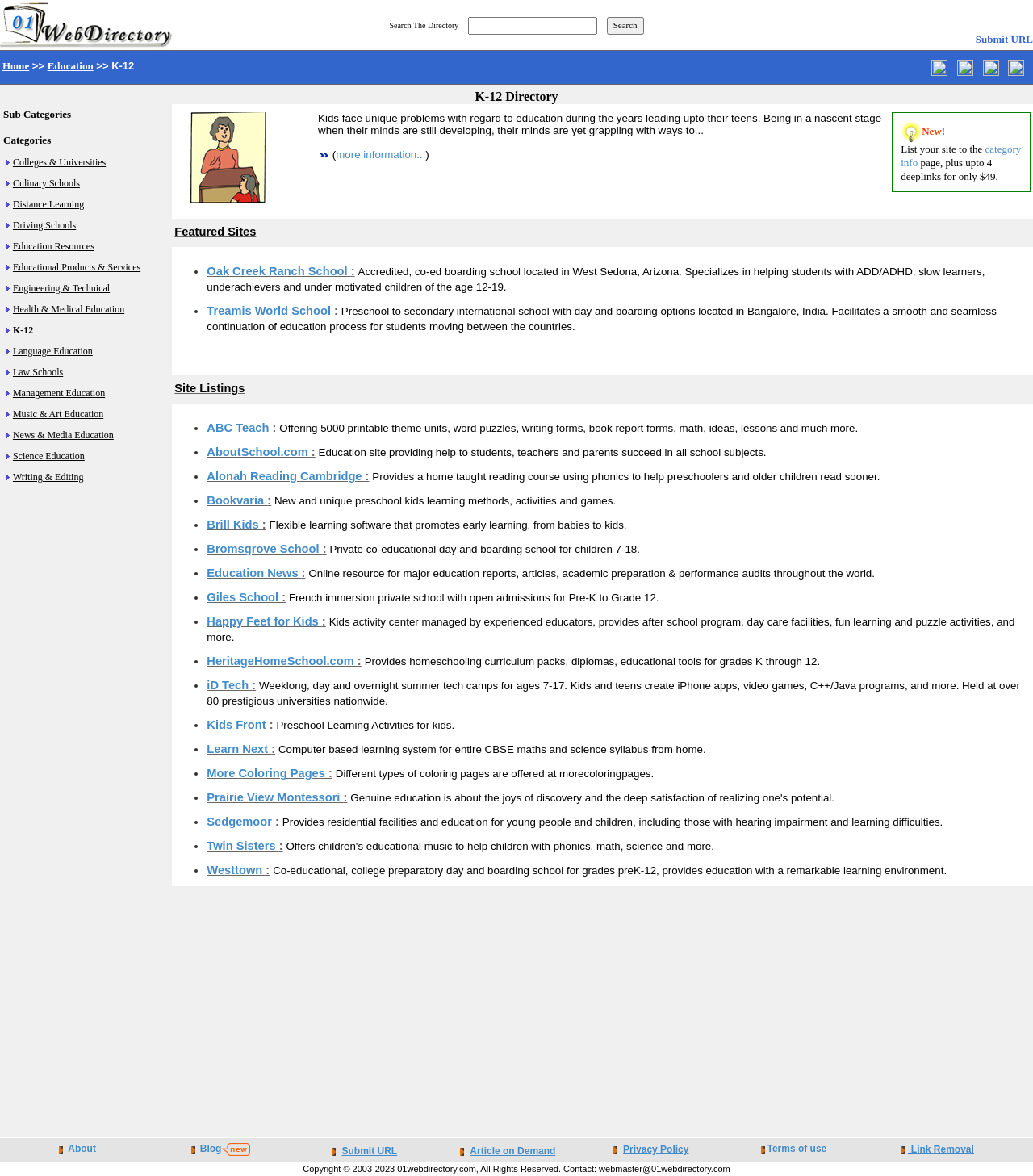What social media platforms are linked on the webpage?
Use the information from the screenshot to give a comprehensive response to the question.

The webpage has links to several social media platforms, including Twitter, Facebook, Pinterest, and RSS. These links are located at the top of the webpage and allow users to connect with the directory on various social media platforms.